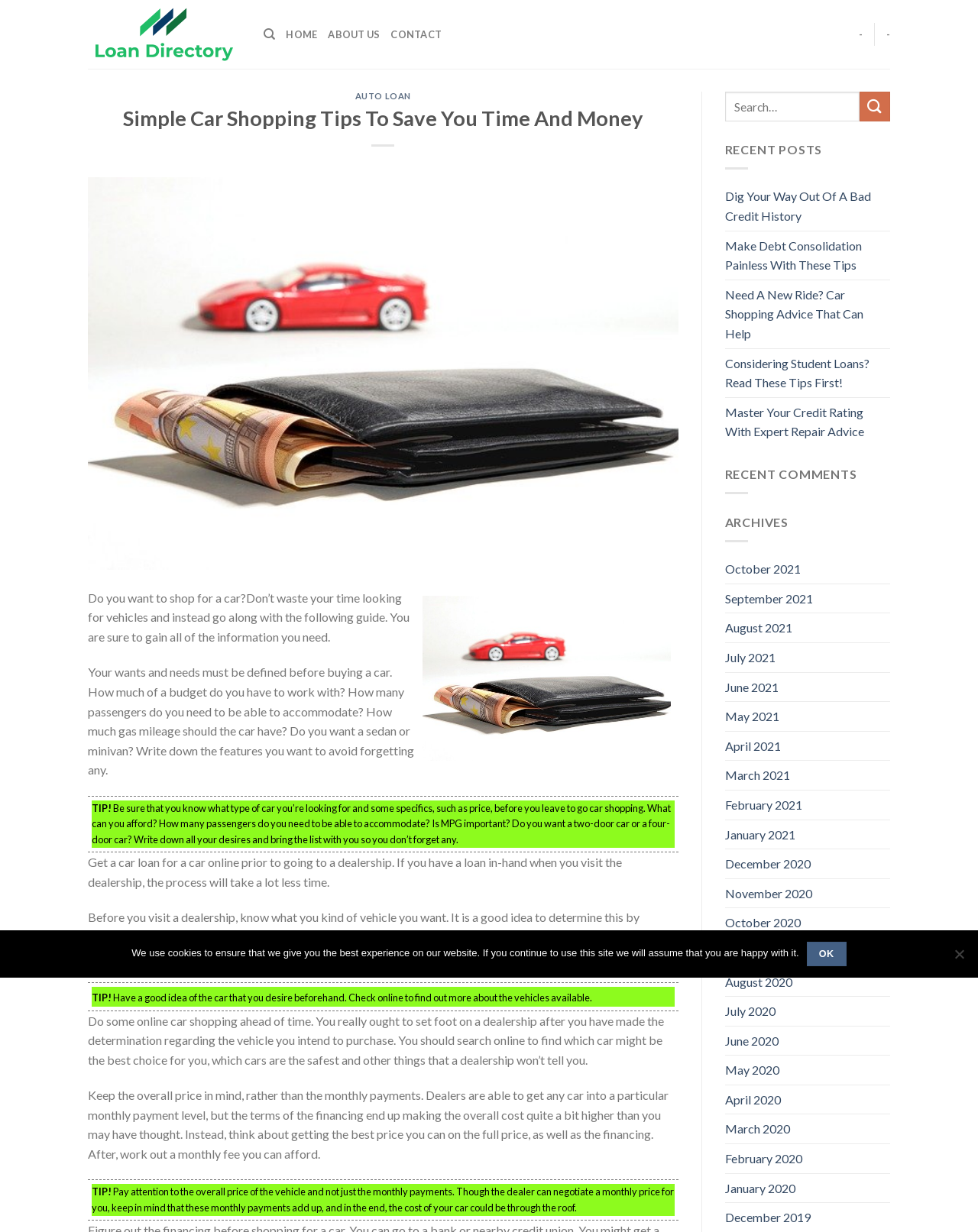Determine the bounding box for the UI element described here: "title="Loan Directory - Loan Directory"".

[0.09, 0.005, 0.246, 0.051]